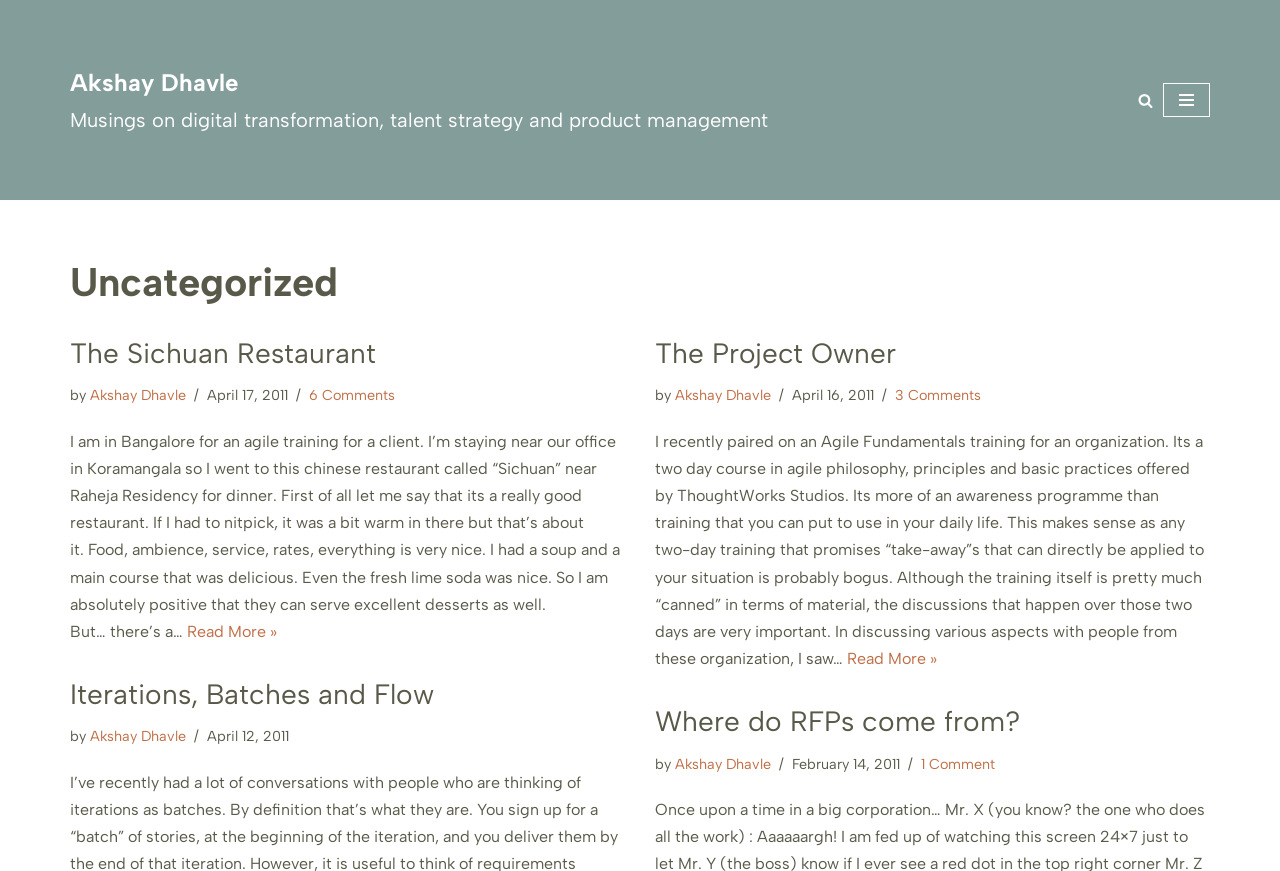Can you find the bounding box coordinates for the element that needs to be clicked to execute this instruction: "Expand the navigation menu"? The coordinates should be given as four float numbers between 0 and 1, i.e., [left, top, right, bottom].

[0.909, 0.095, 0.945, 0.134]